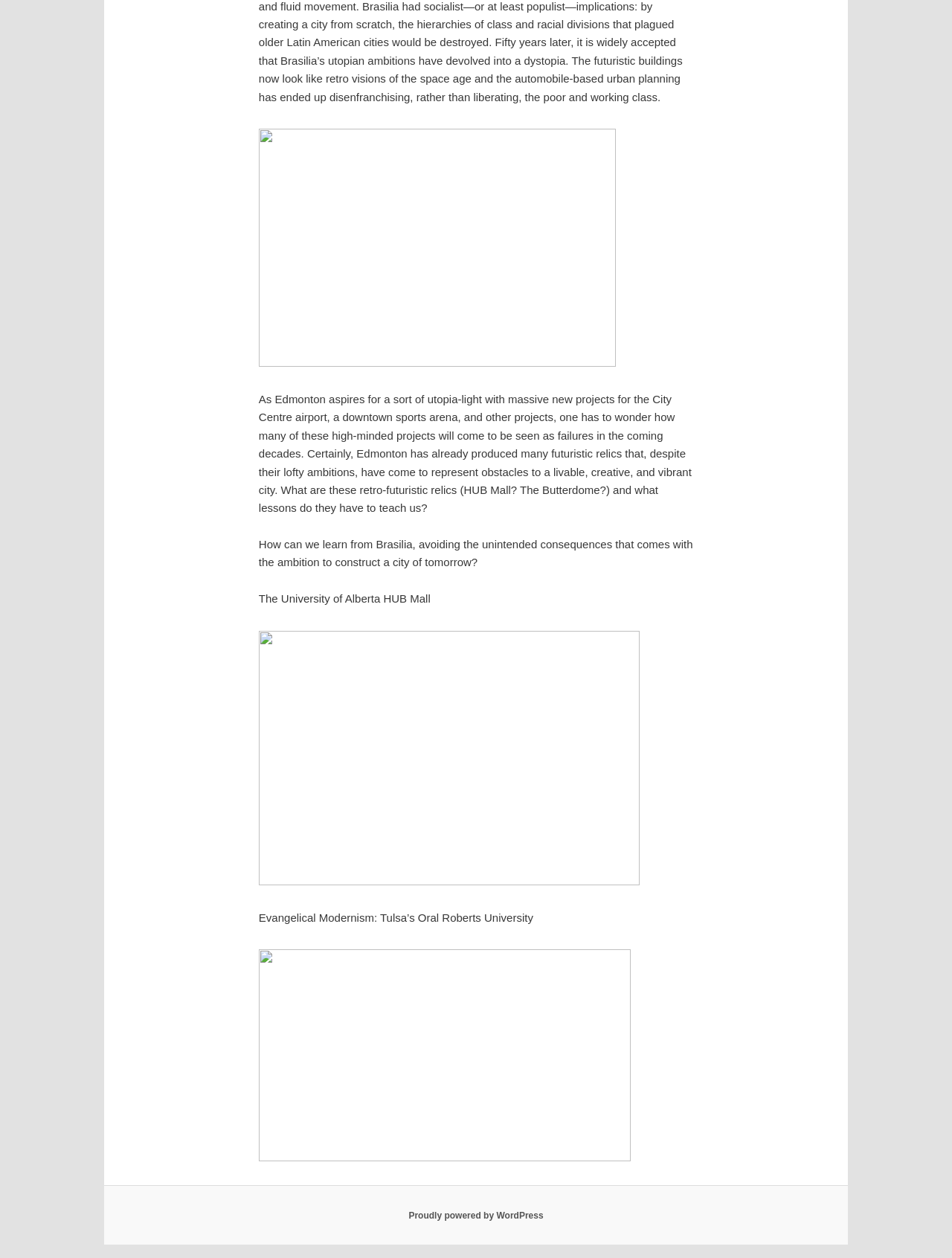What is the name of the university mentioned in the article?
Look at the screenshot and provide an in-depth answer.

The StaticText element with the text 'The University of Alberta HUB Mall' suggests that the University of Alberta is mentioned in the article.